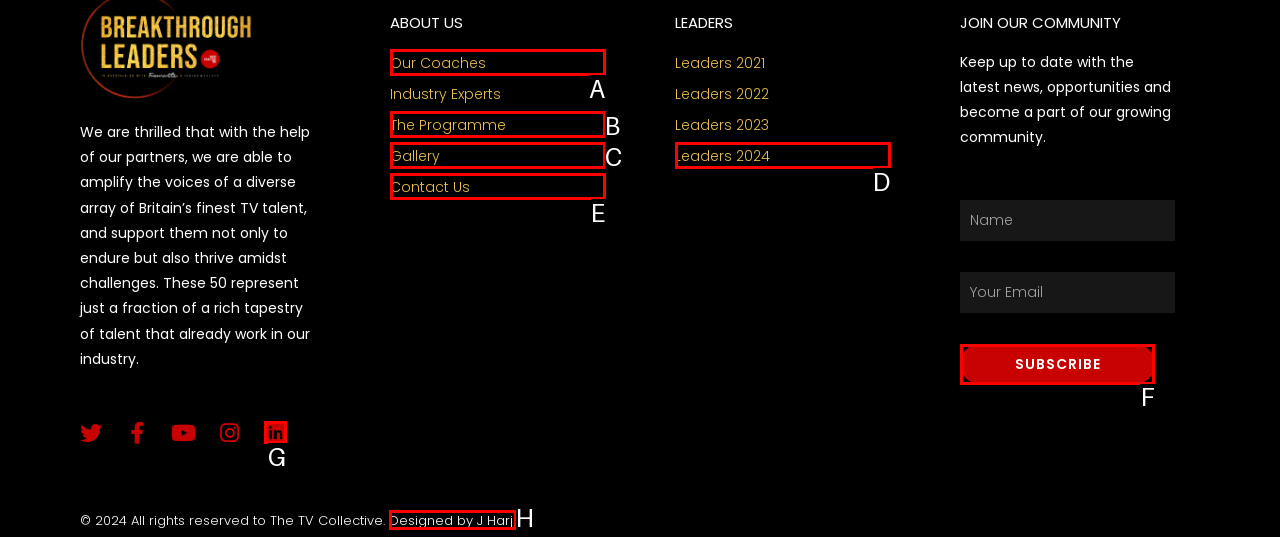Choose the HTML element you need to click to achieve the following task: Subscribe to the newsletter
Respond with the letter of the selected option from the given choices directly.

F